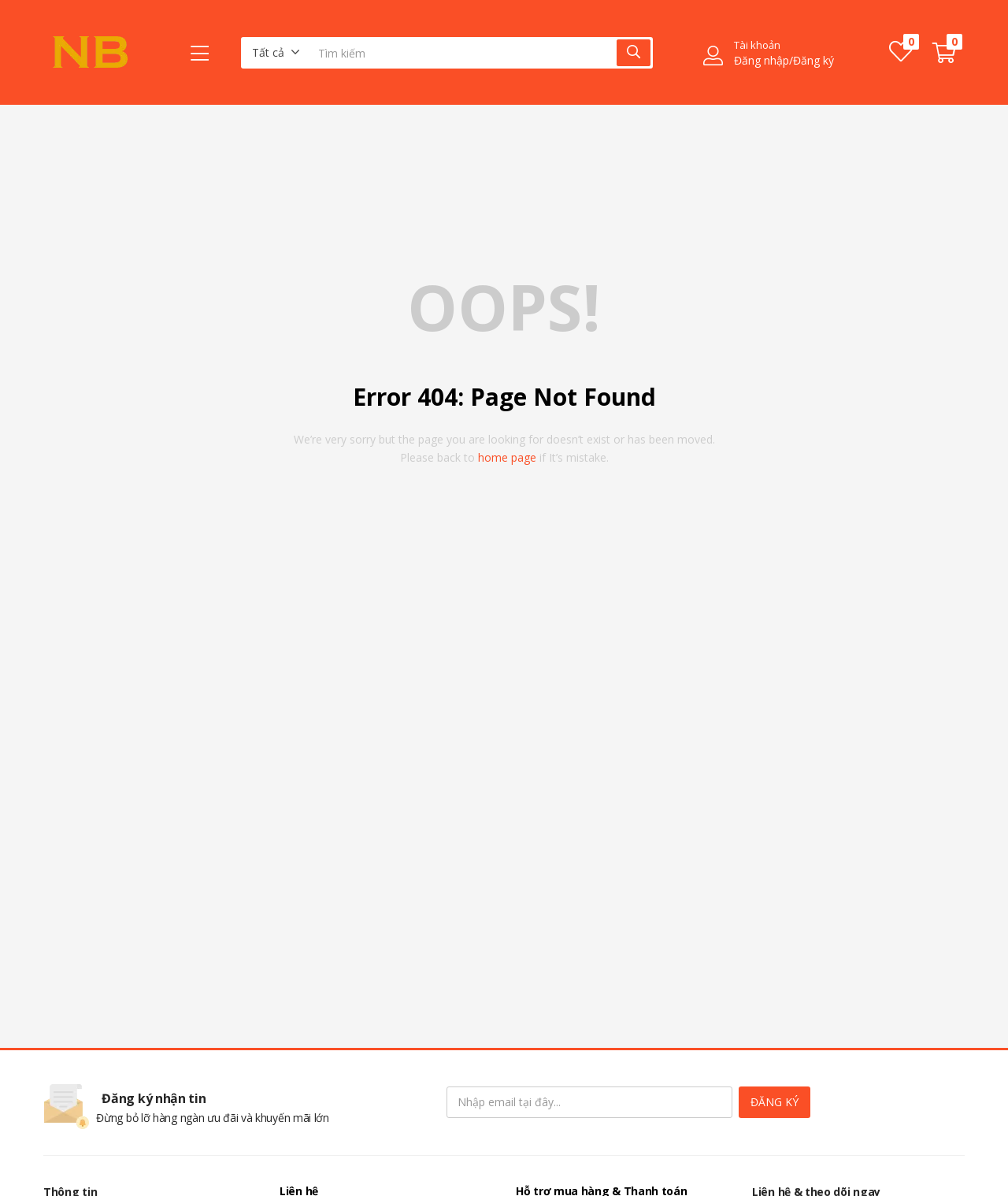How many buttons are there in the top-right corner of the page?
From the image, respond using a single word or phrase.

2